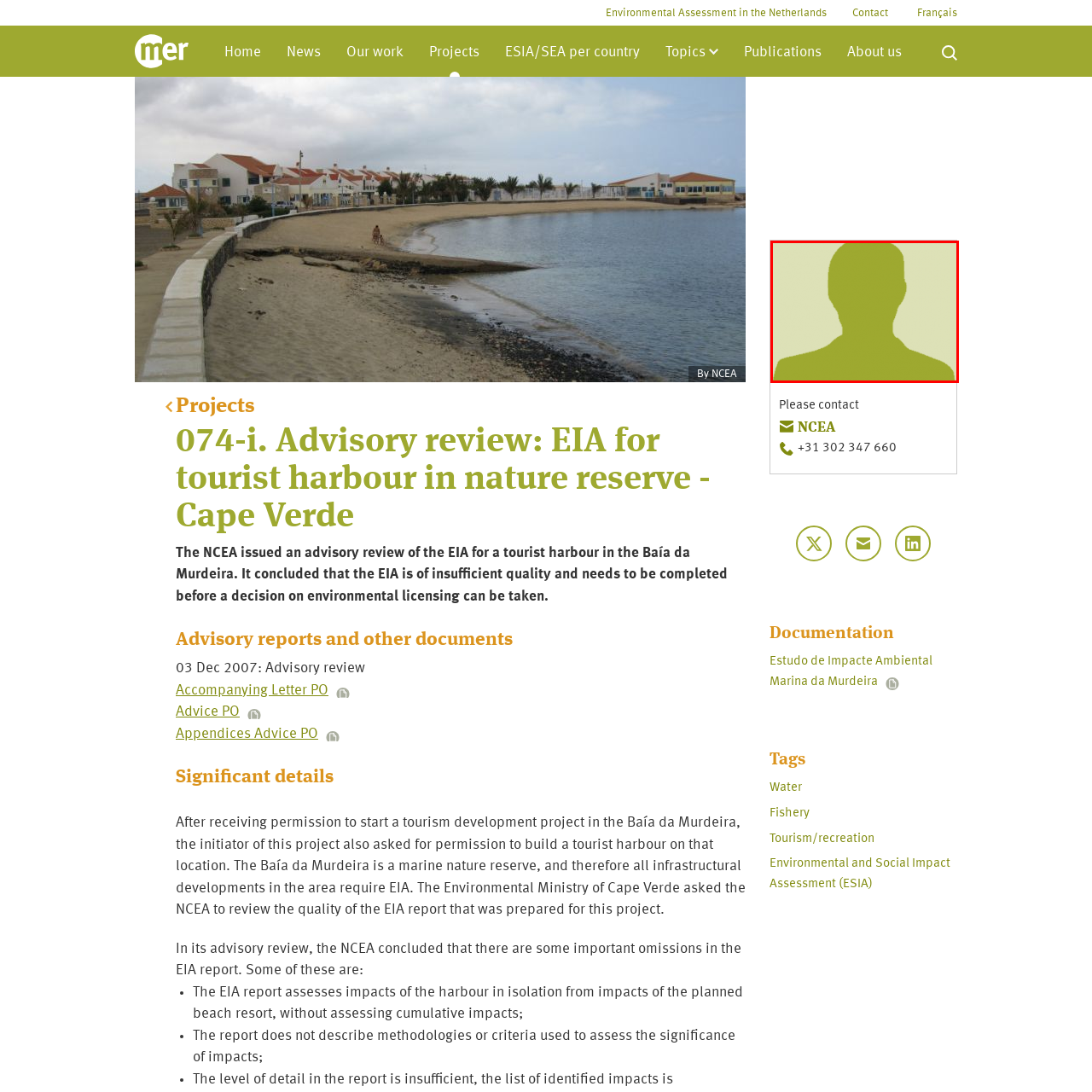Examine the image within the red border and provide a concise answer: What is the location of the proposed tourist harbour?

Baía da Murdeira, Cape Verde